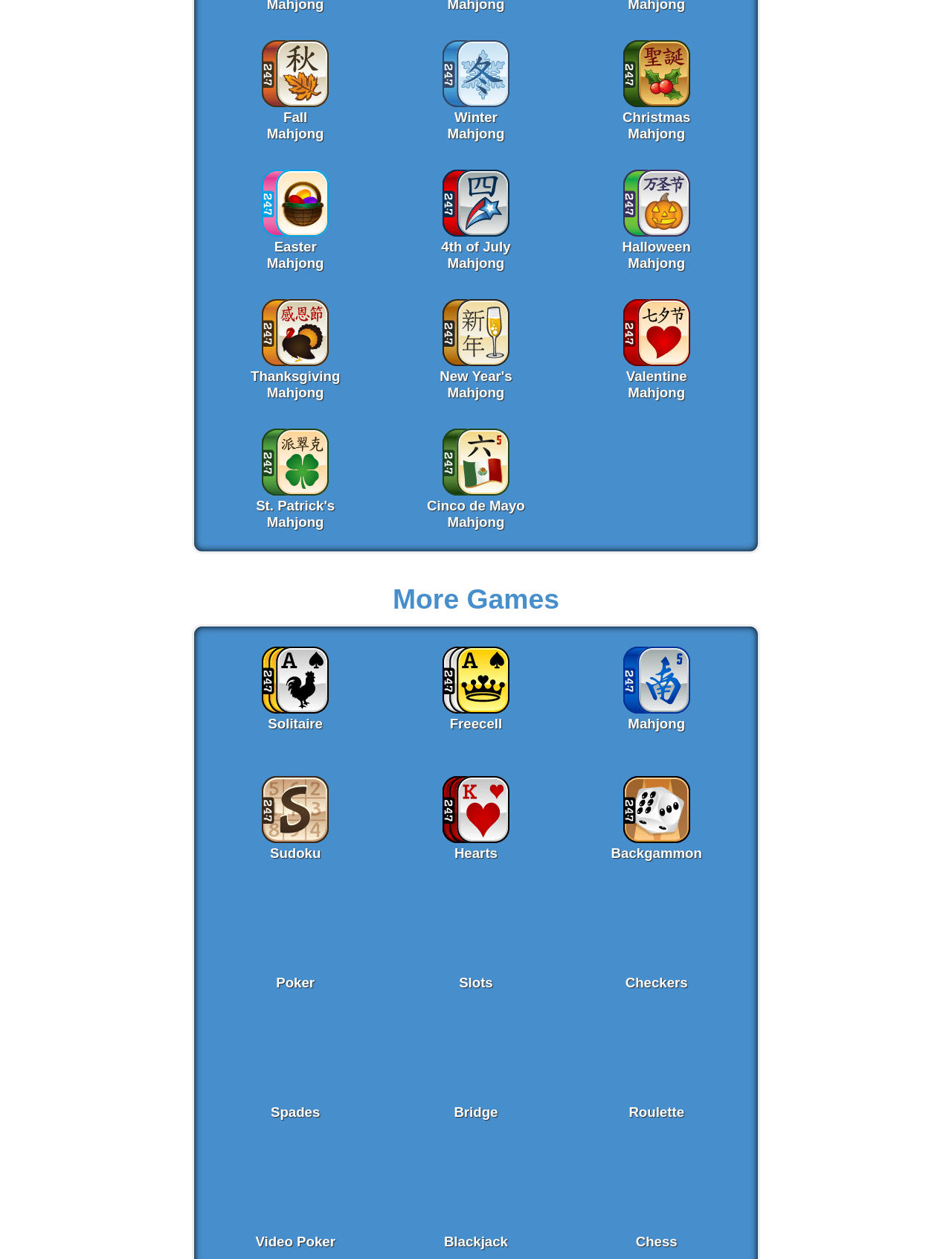Identify the bounding box coordinates of the clickable region to carry out the given instruction: "Play Chess".

[0.654, 0.97, 0.725, 0.98]